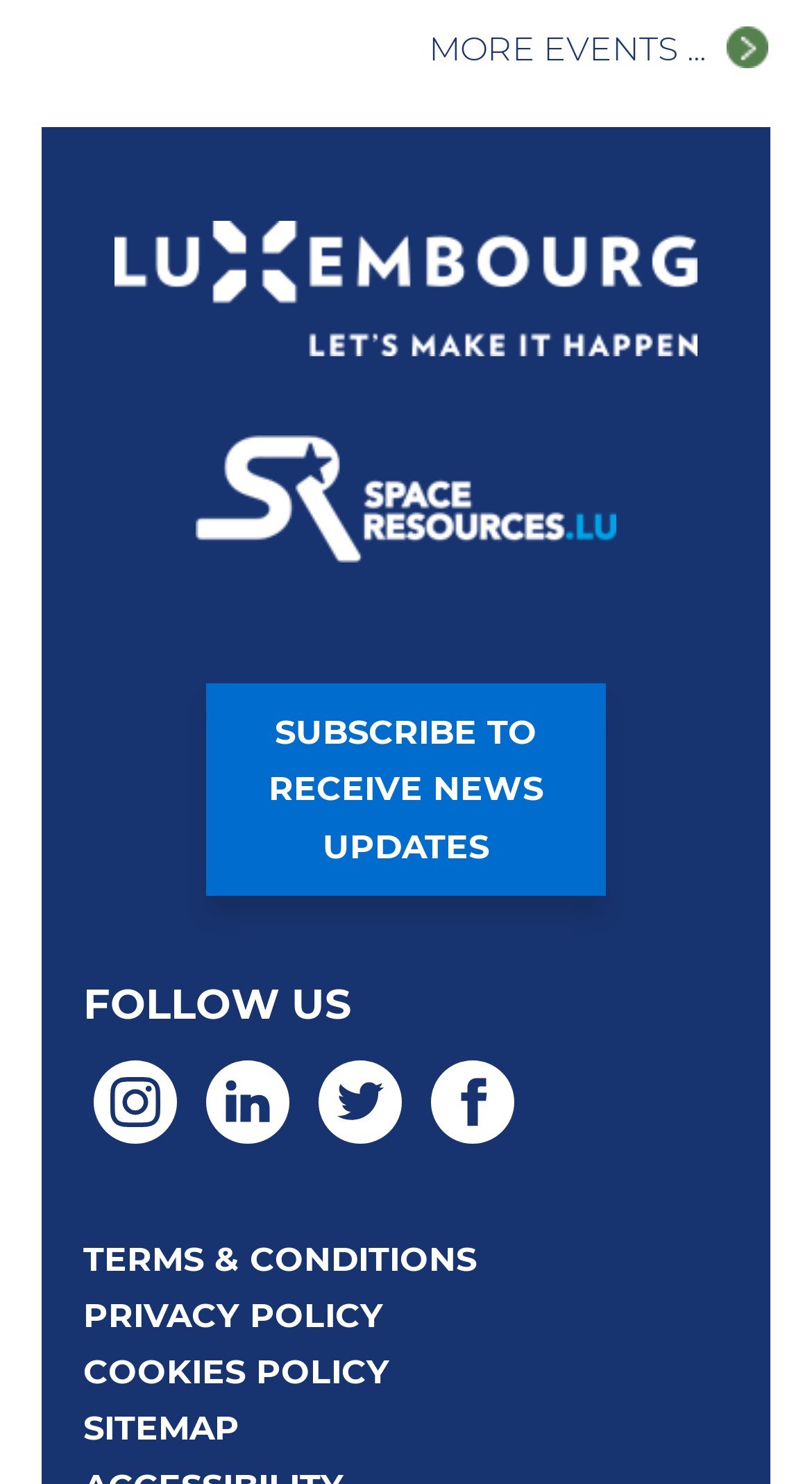Respond to the following question with a brief word or phrase:
What is the last link in the footer section?

SITEMAP